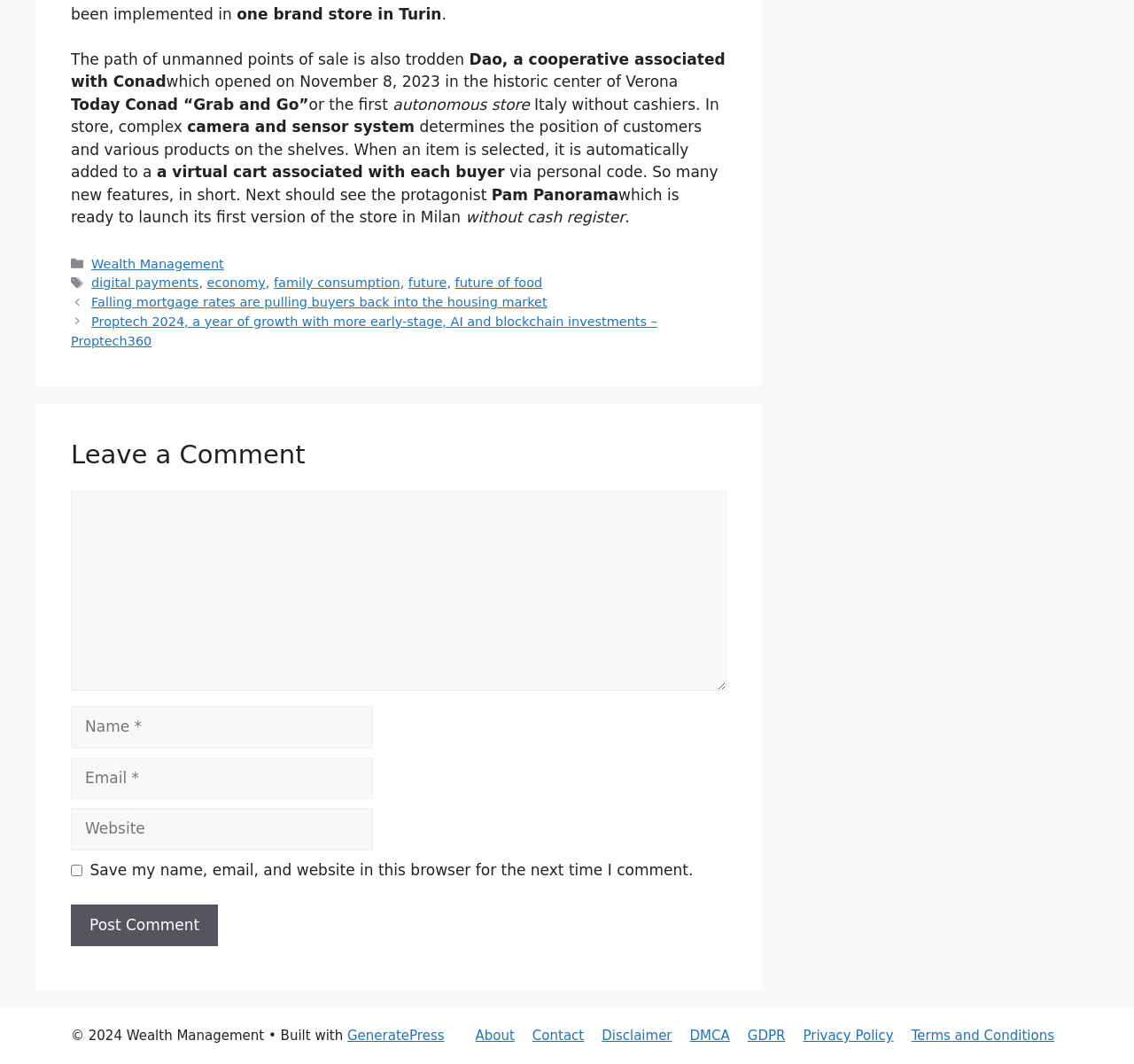Select the bounding box coordinates of the element I need to click to carry out the following instruction: "Click on the 'GeneratePress' link".

[0.306, 0.966, 0.392, 0.981]